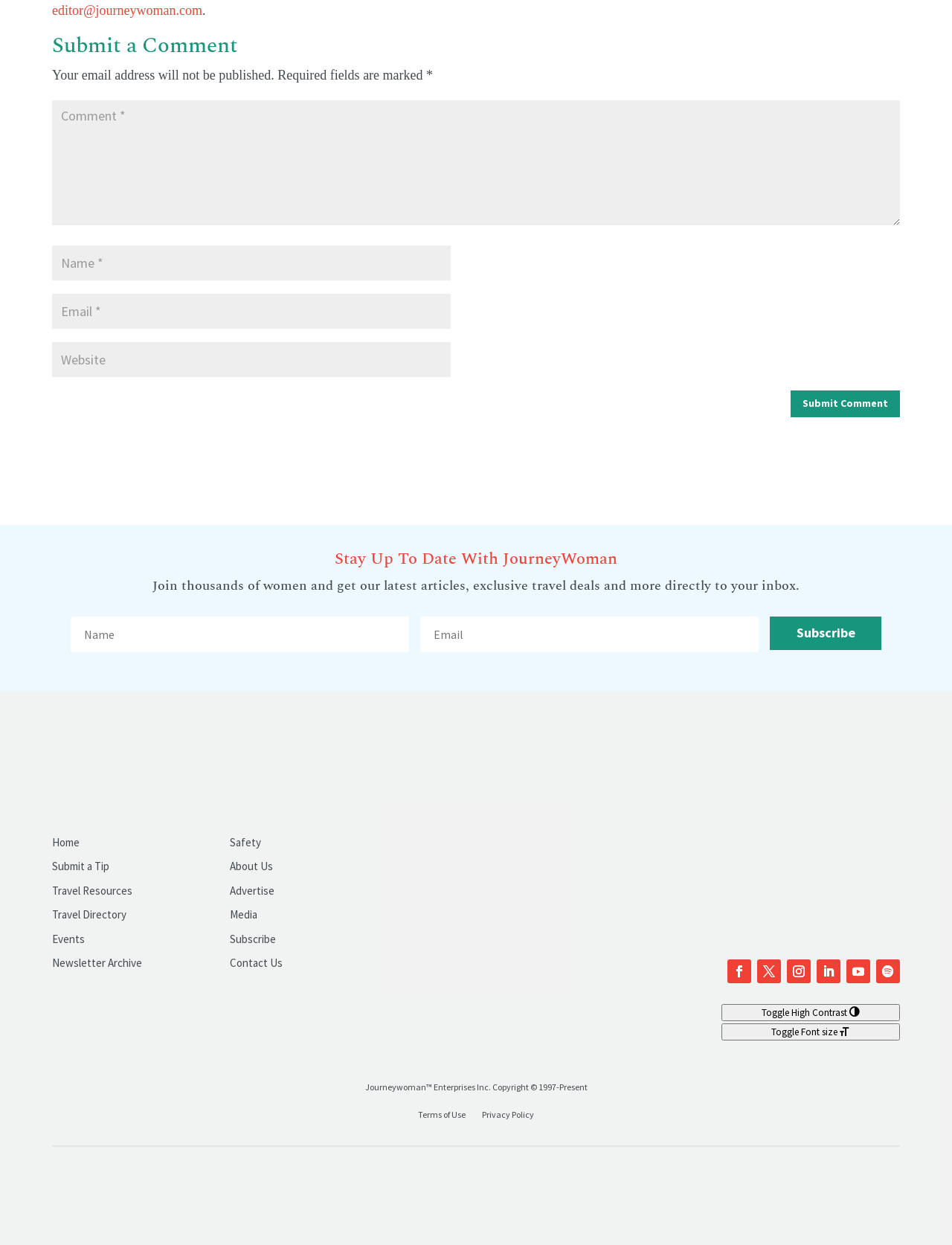Please provide a comprehensive response to the question based on the details in the image: What type of resources are listed in the 'Travel Resources' link?

The 'Travel Resources' link is likely a collection of resources related to travel, such as guides, tips, or tools. The context of the webpage, which appears to be a travel-focused website, suggests that the resources listed would be relevant to travelers or individuals interested in travel.